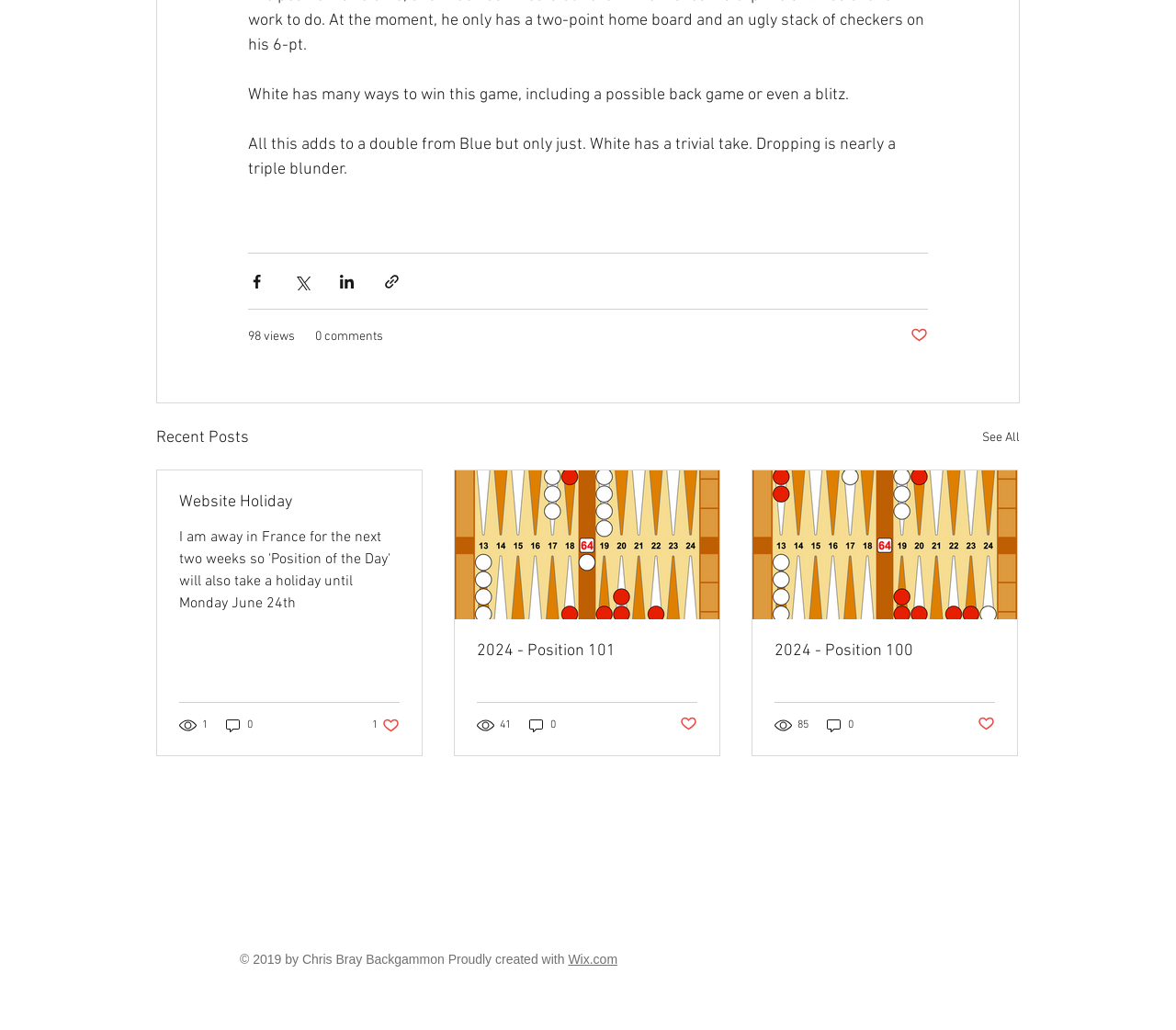Locate the bounding box of the UI element described by: "Wix.com" in the given webpage screenshot.

[0.483, 0.924, 0.525, 0.939]